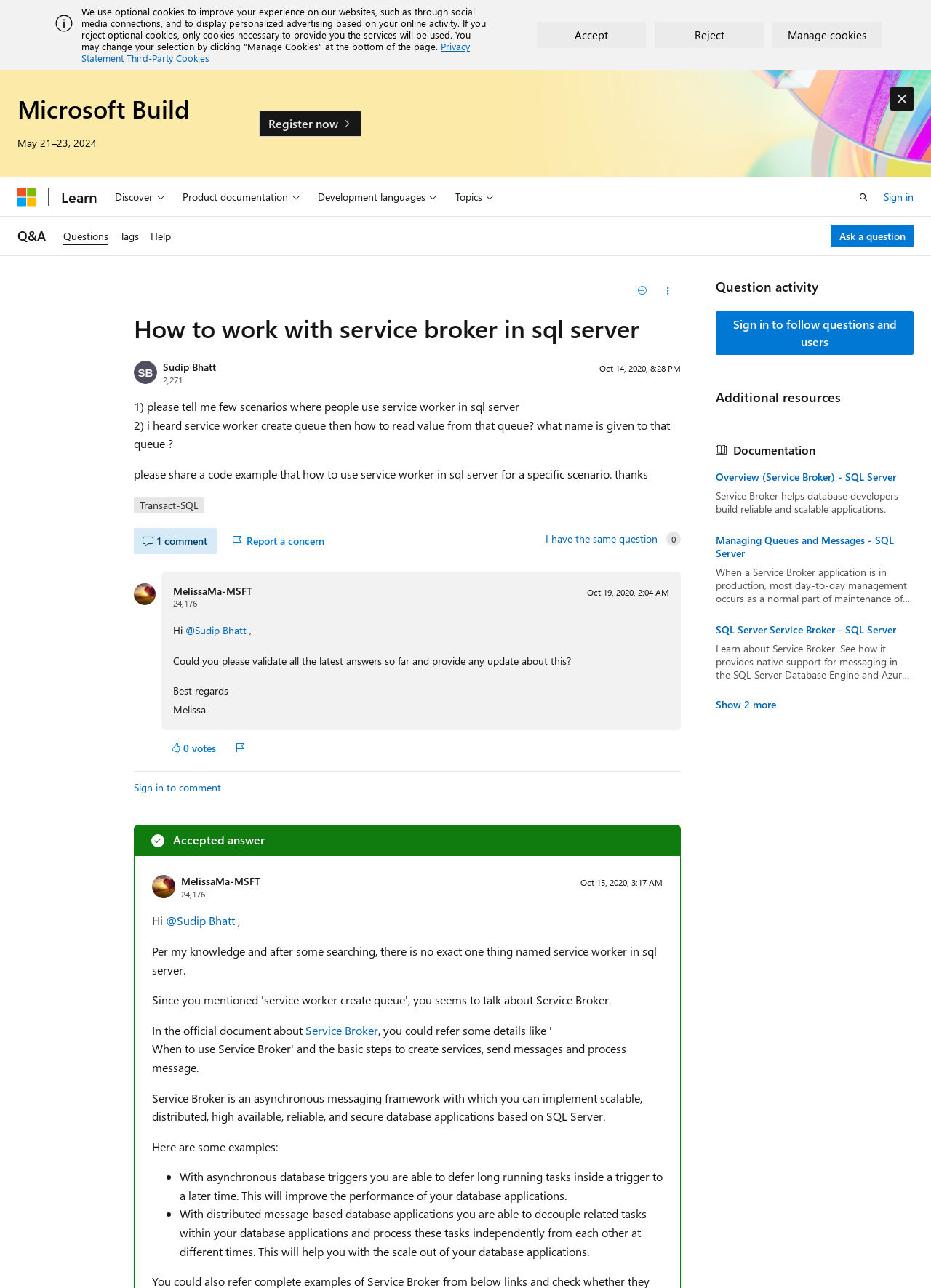What is the reputation point of MelissaMa-MSFT?
Look at the webpage screenshot and answer the question with a detailed explanation.

The reputation point of MelissaMa-MSFT is 24,176, which is indicated by the 'Reputation points' label next to her name.